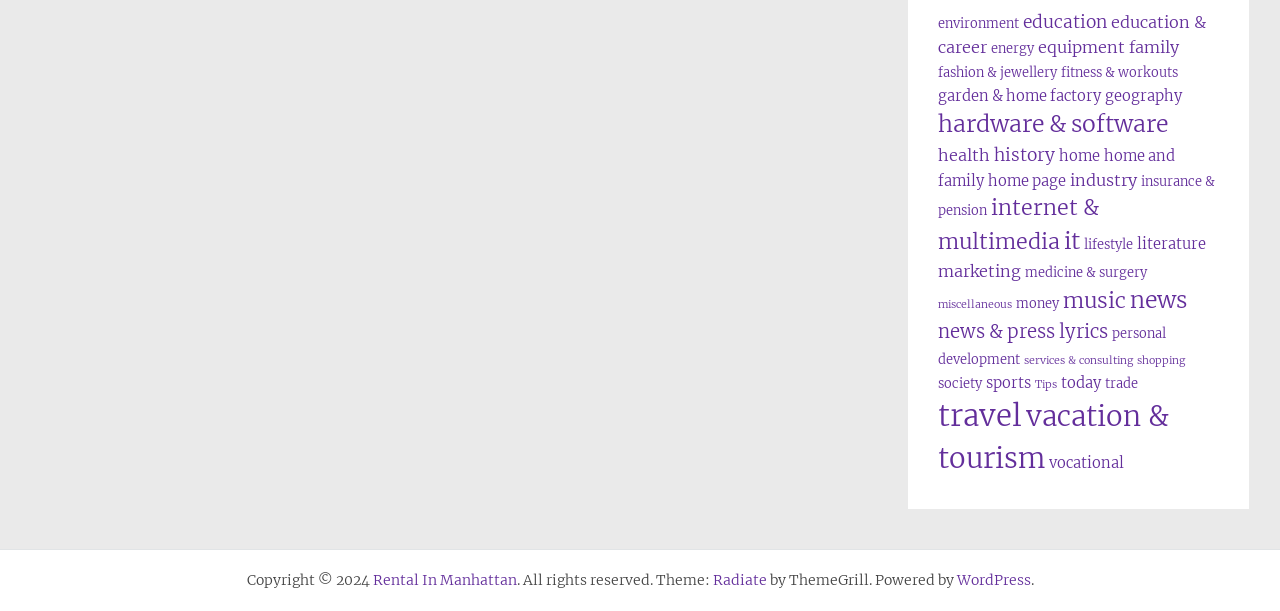What is the copyright year of the website?
Answer the question with a detailed and thorough explanation.

I found the copyright year by looking at the text inside the StaticText element with the text 'Copyright © 2024'.